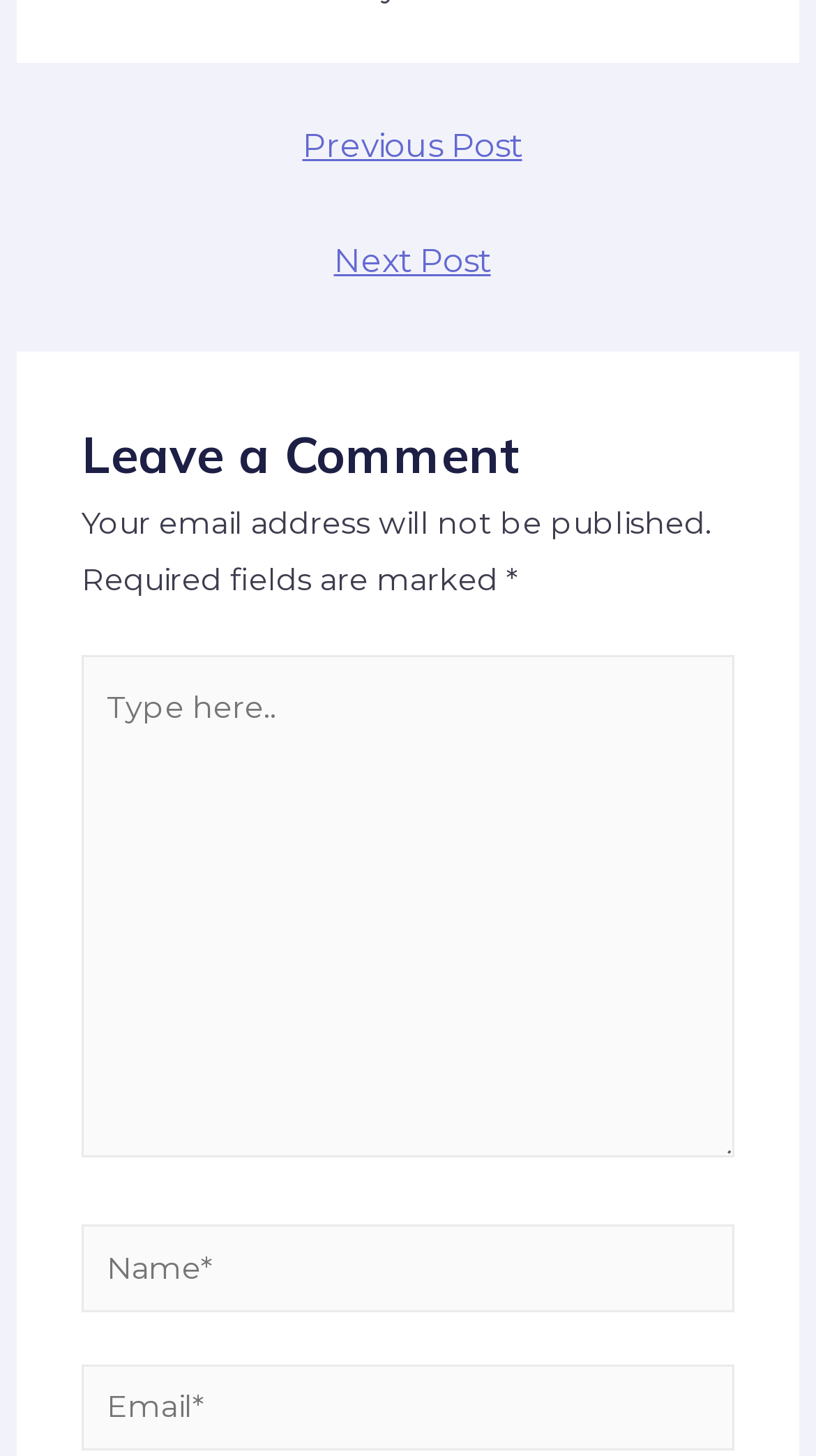What is the policy on email addresses?
Answer with a single word or phrase by referring to the visual content.

Not published